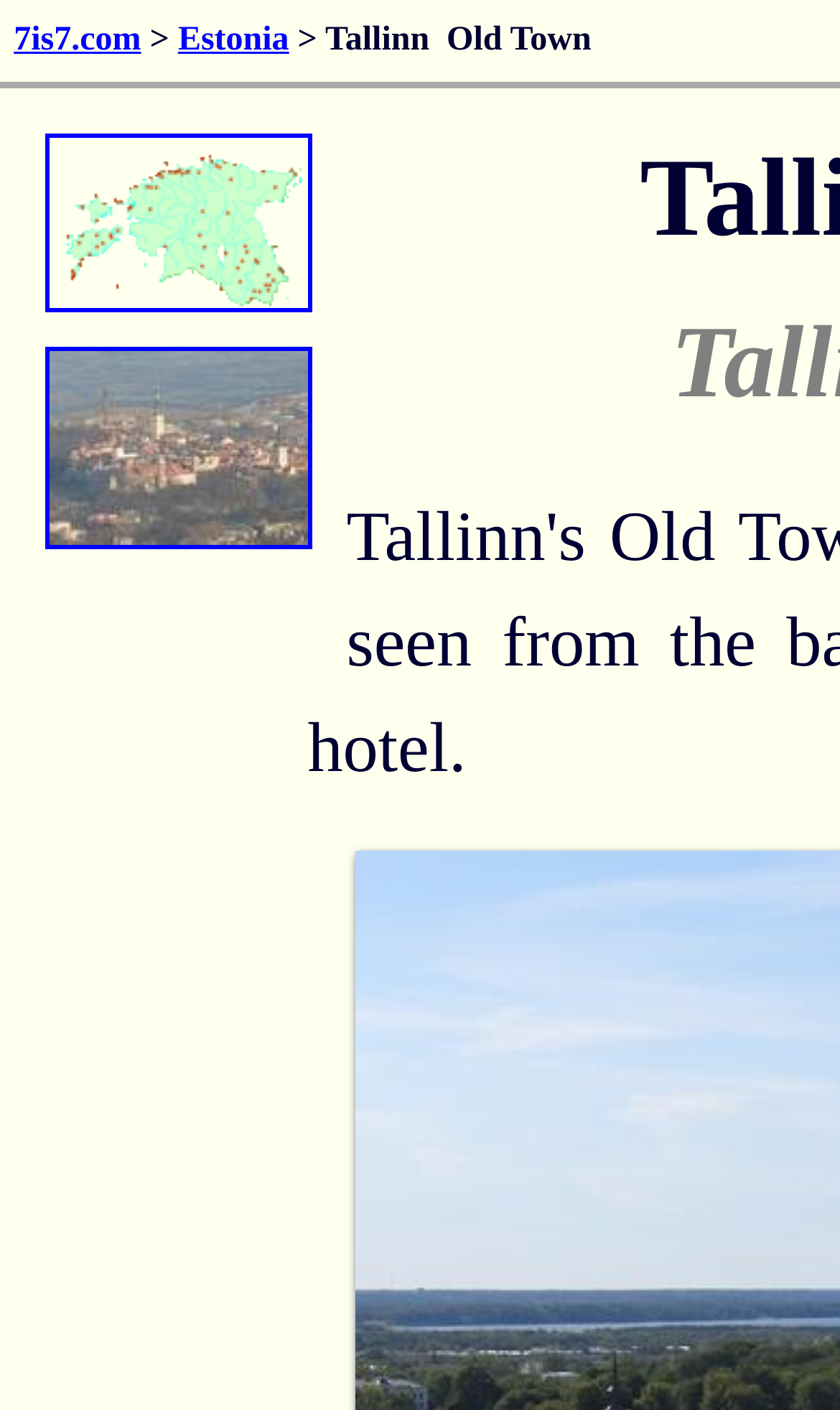Determine the main heading of the webpage and generate its text.

Tallinn Old Town